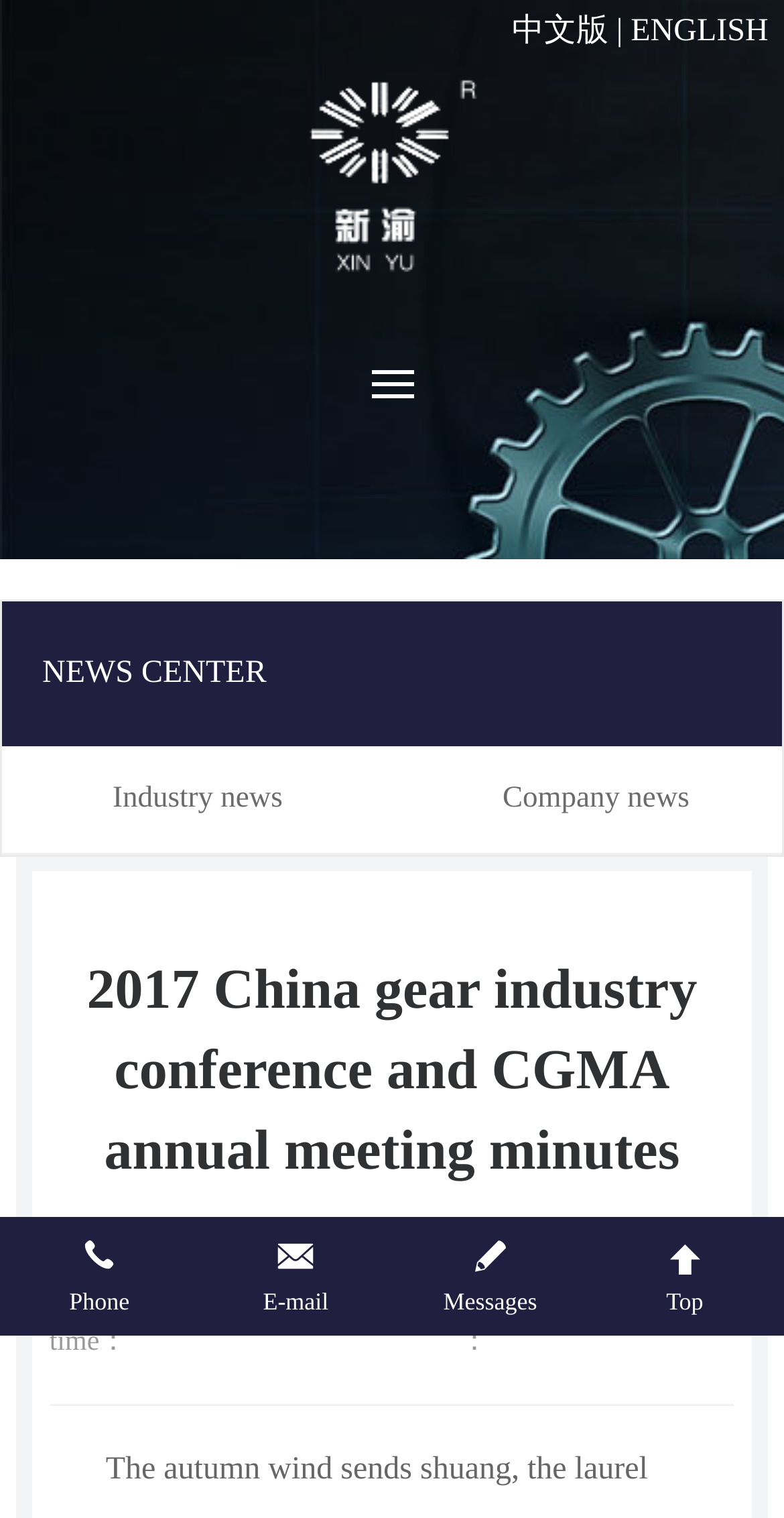What are the main sections of the webpage?
From the details in the image, provide a complete and detailed answer to the question.

I can see the links for 'HOME', 'ABOUT', 'NEWS', 'PRODUCTS', 'STRENGTH', 'MESSAGES', and 'CONTACT' at the top of the webpage, which suggests that these are the main sections of the webpage.